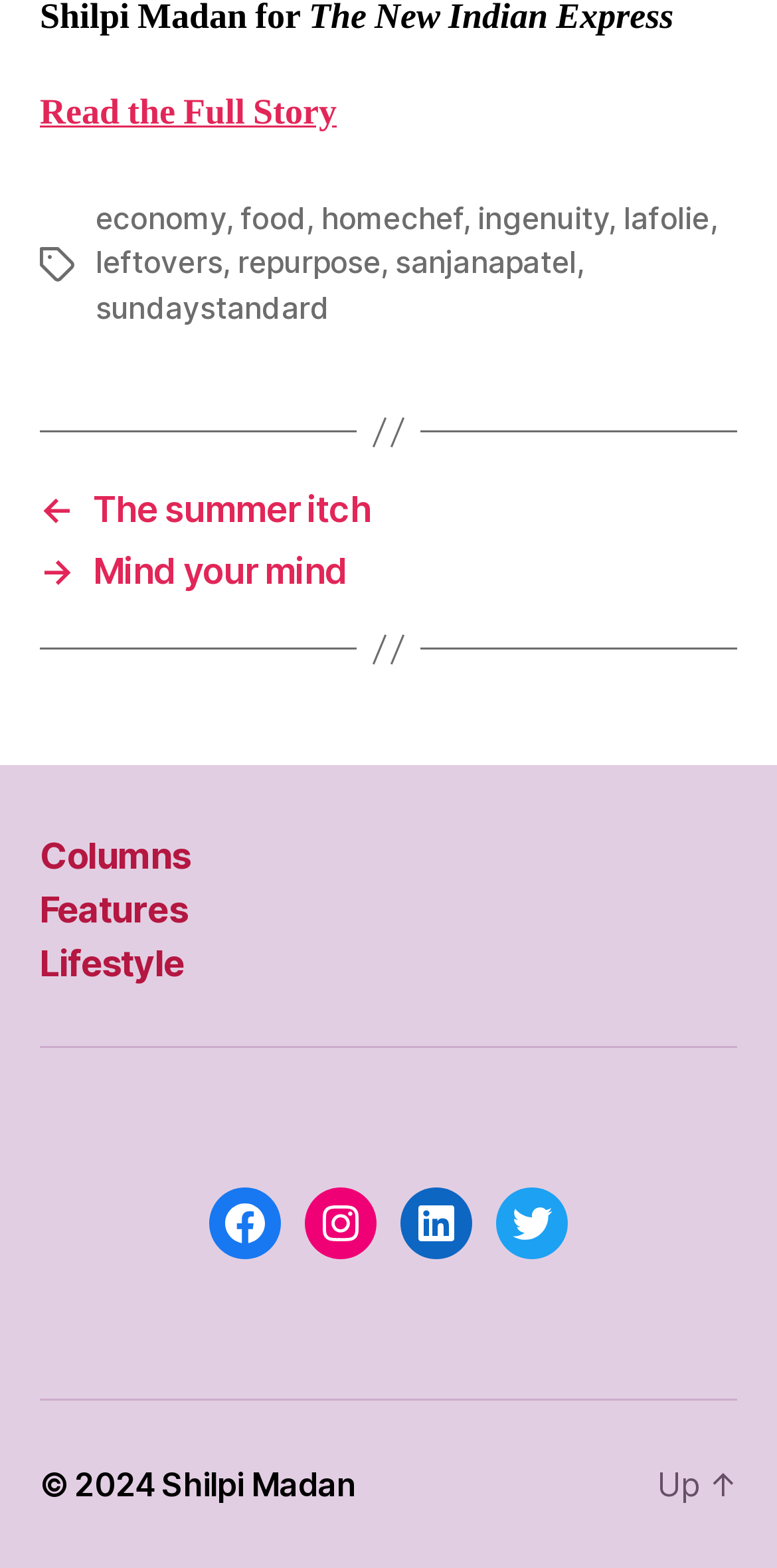Determine the bounding box coordinates of the section I need to click to execute the following instruction: "Visit Food Supplements". Provide the coordinates as four float numbers between 0 and 1, i.e., [left, top, right, bottom].

None